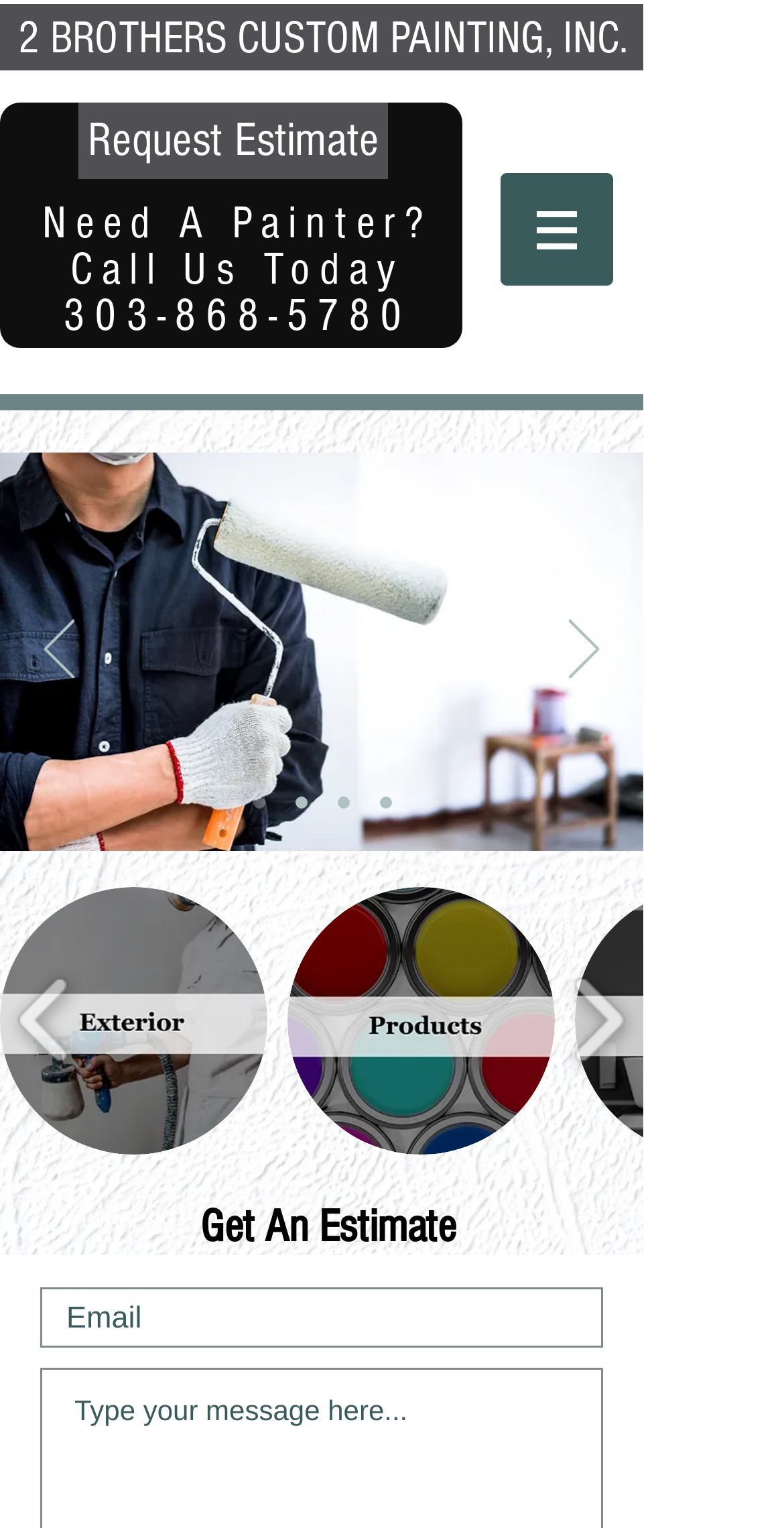Give a one-word or one-phrase response to the question:
What is the company name?

2 Brothers Custom Painting